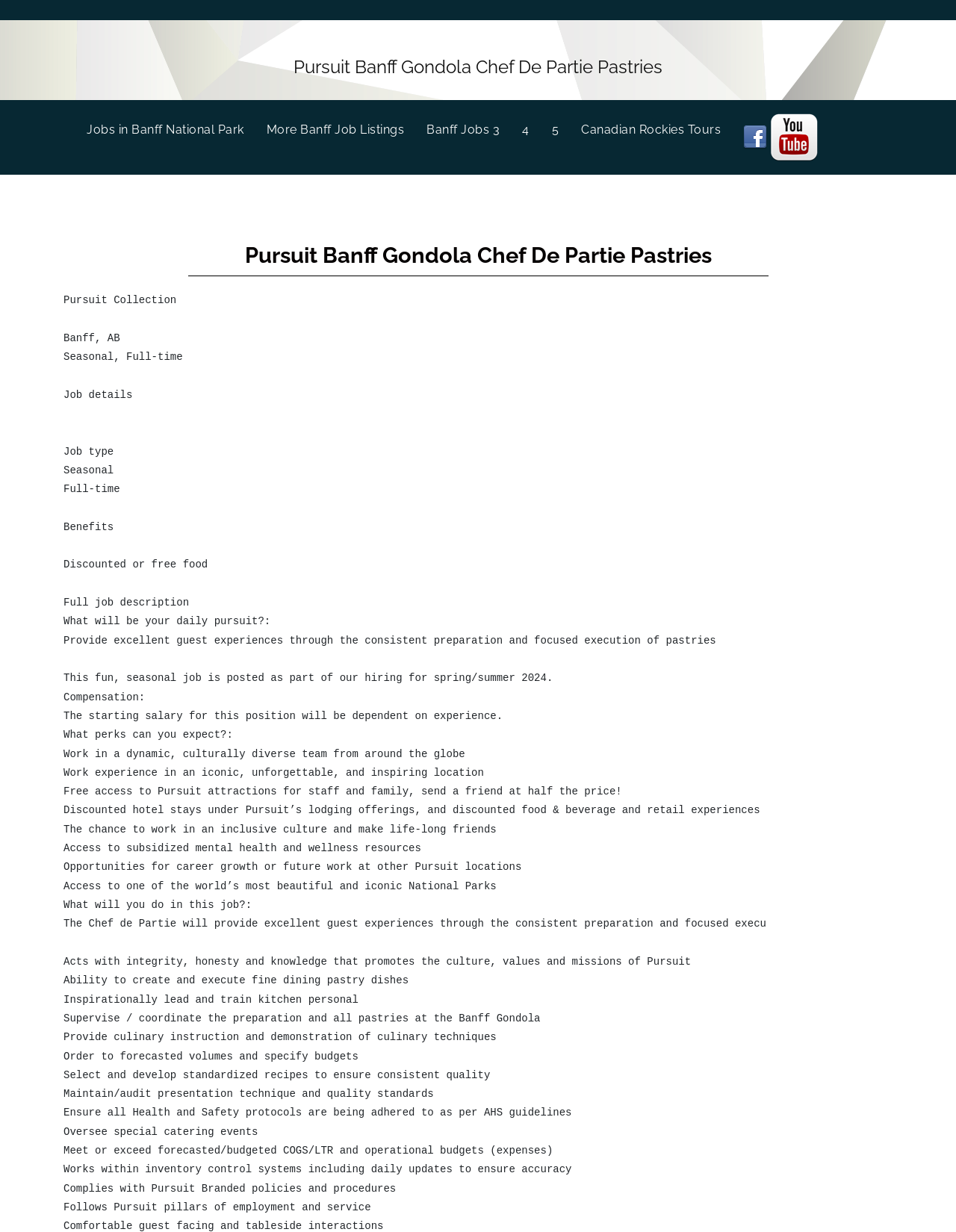Identify the bounding box coordinates for the element that needs to be clicked to fulfill this instruction: "Watch Wildlife on Video". Provide the coordinates in the format of four float numbers between 0 and 1: [left, top, right, bottom].

[0.805, 0.106, 0.855, 0.116]